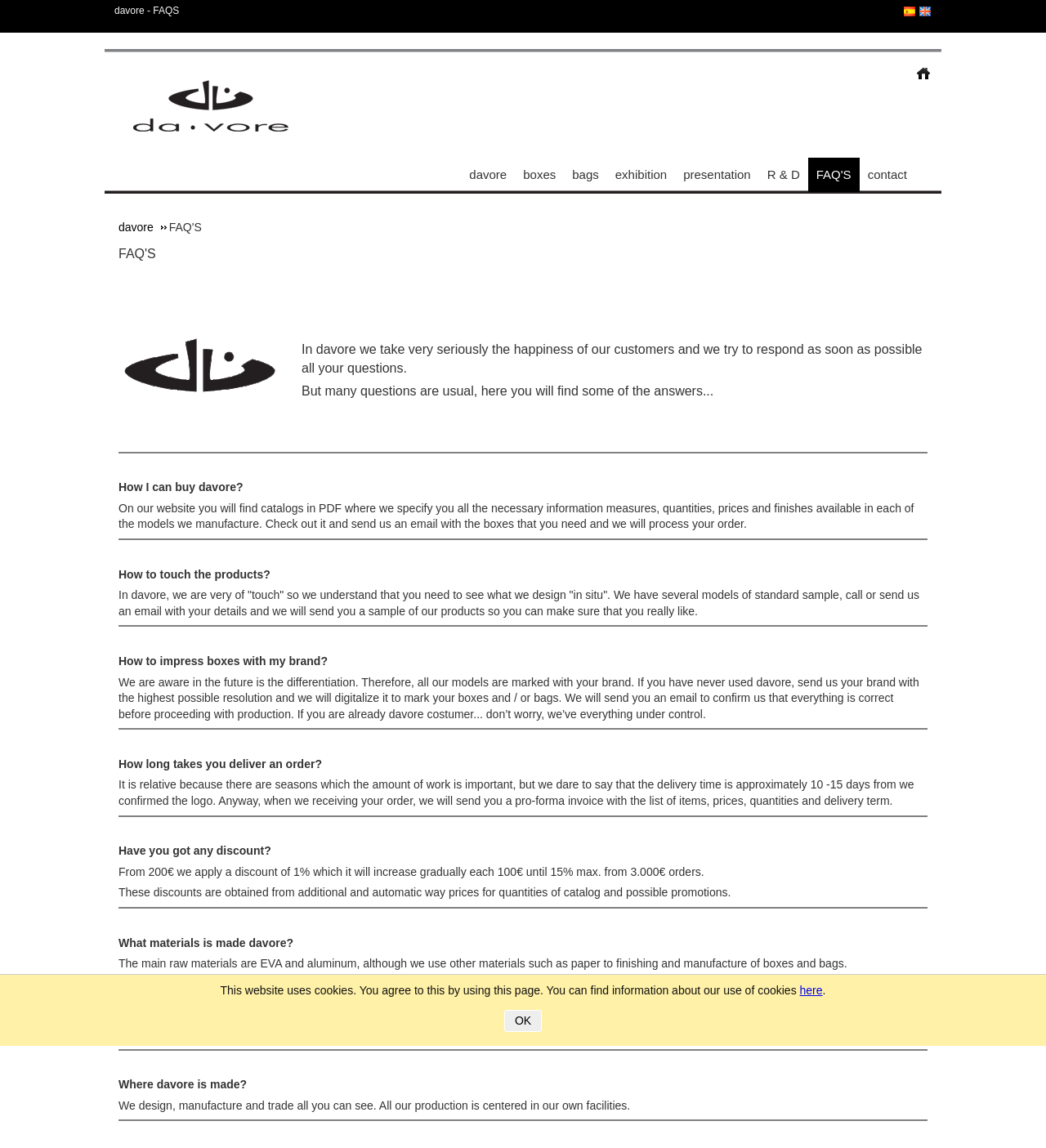Use the information in the screenshot to answer the question comprehensively: How can I get a sample of davore's products?

The webpage states that if you want to touch the products, you can call or send an email with your details and davore will send you a sample of their products so you can make sure you really like them.